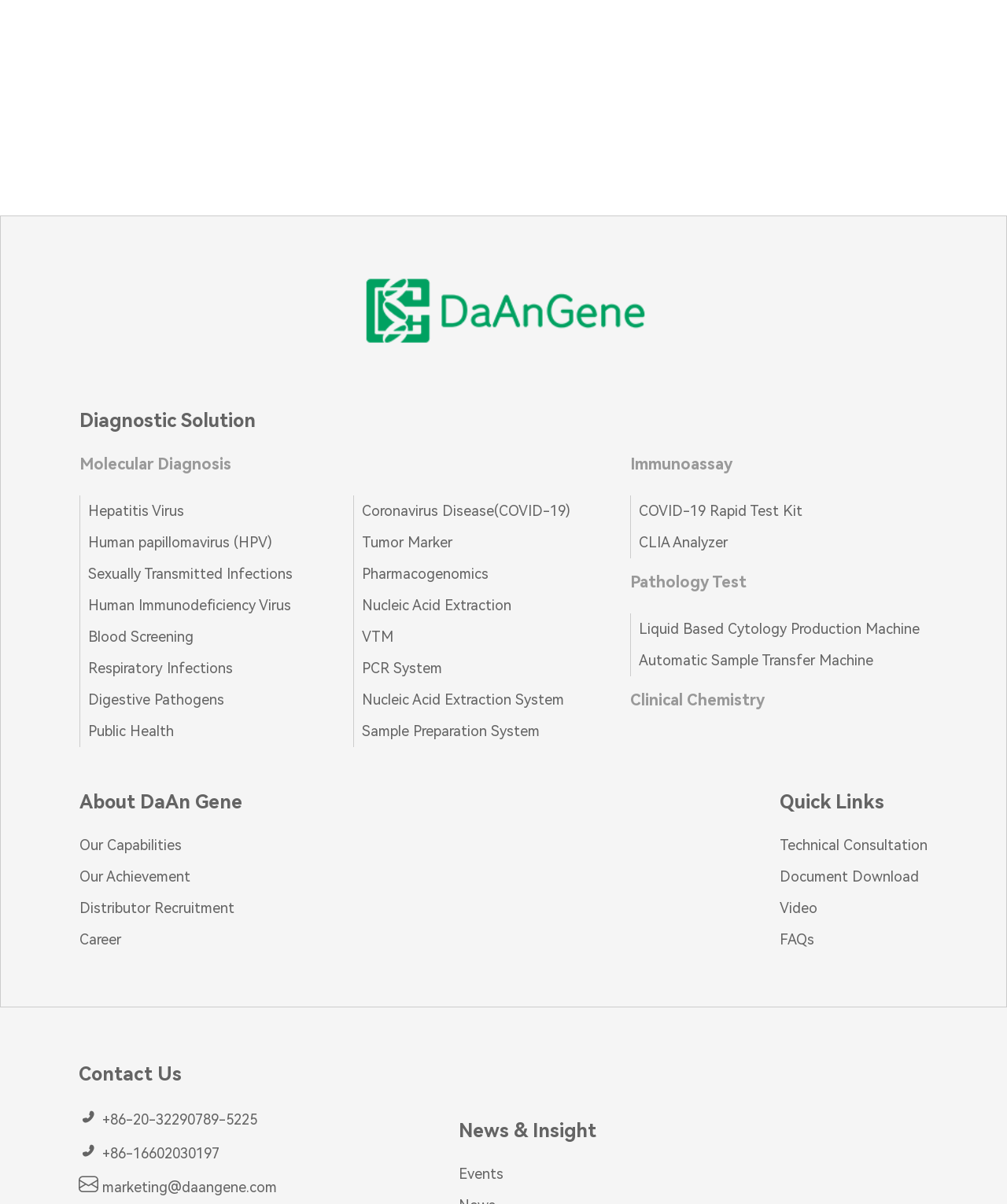What is the company name of this website?
Based on the image, answer the question with a single word or brief phrase.

Daan Gene Co., Ltd.